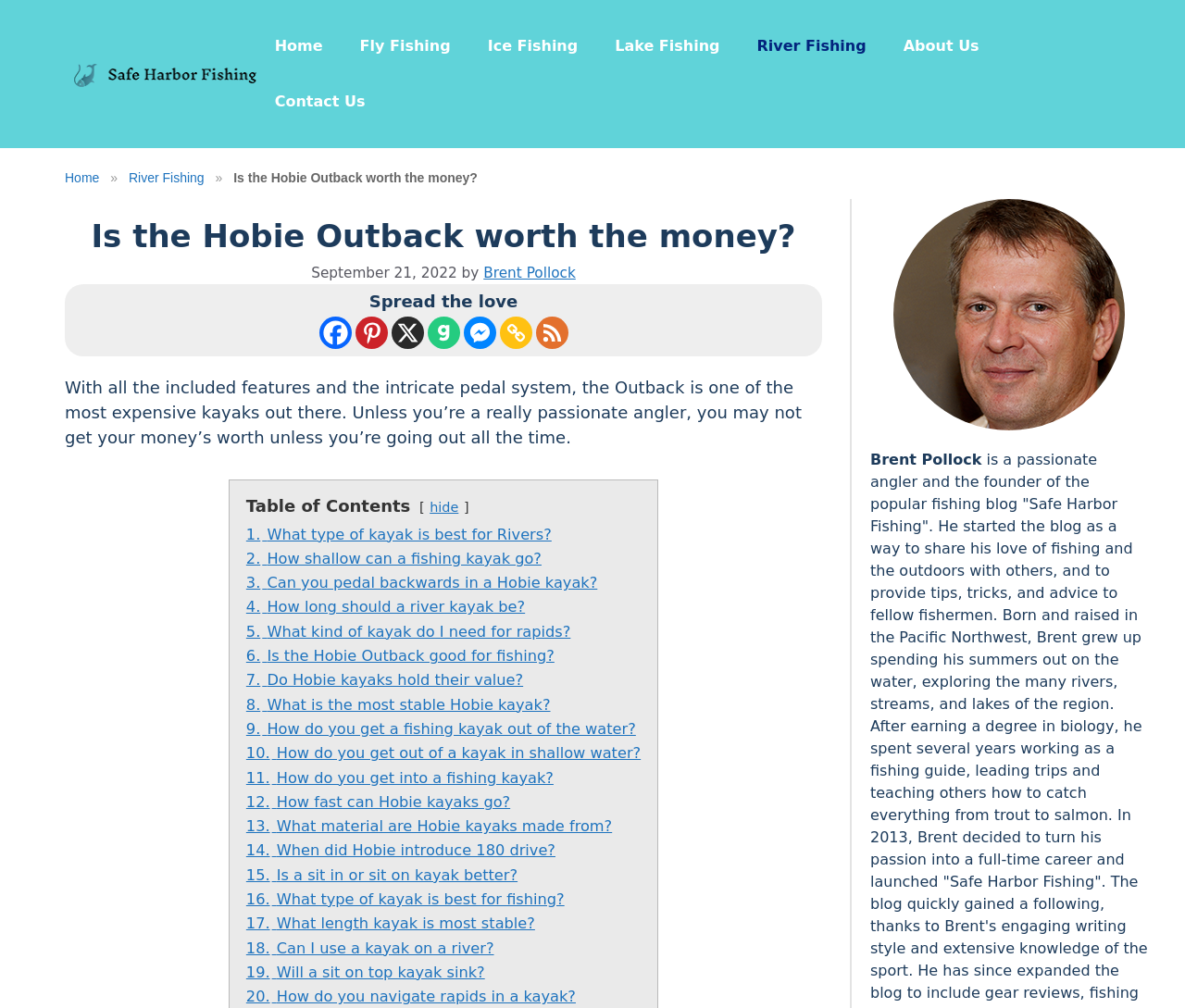What is the date of the article?
Look at the image and answer the question using a single word or phrase.

September 21, 2022